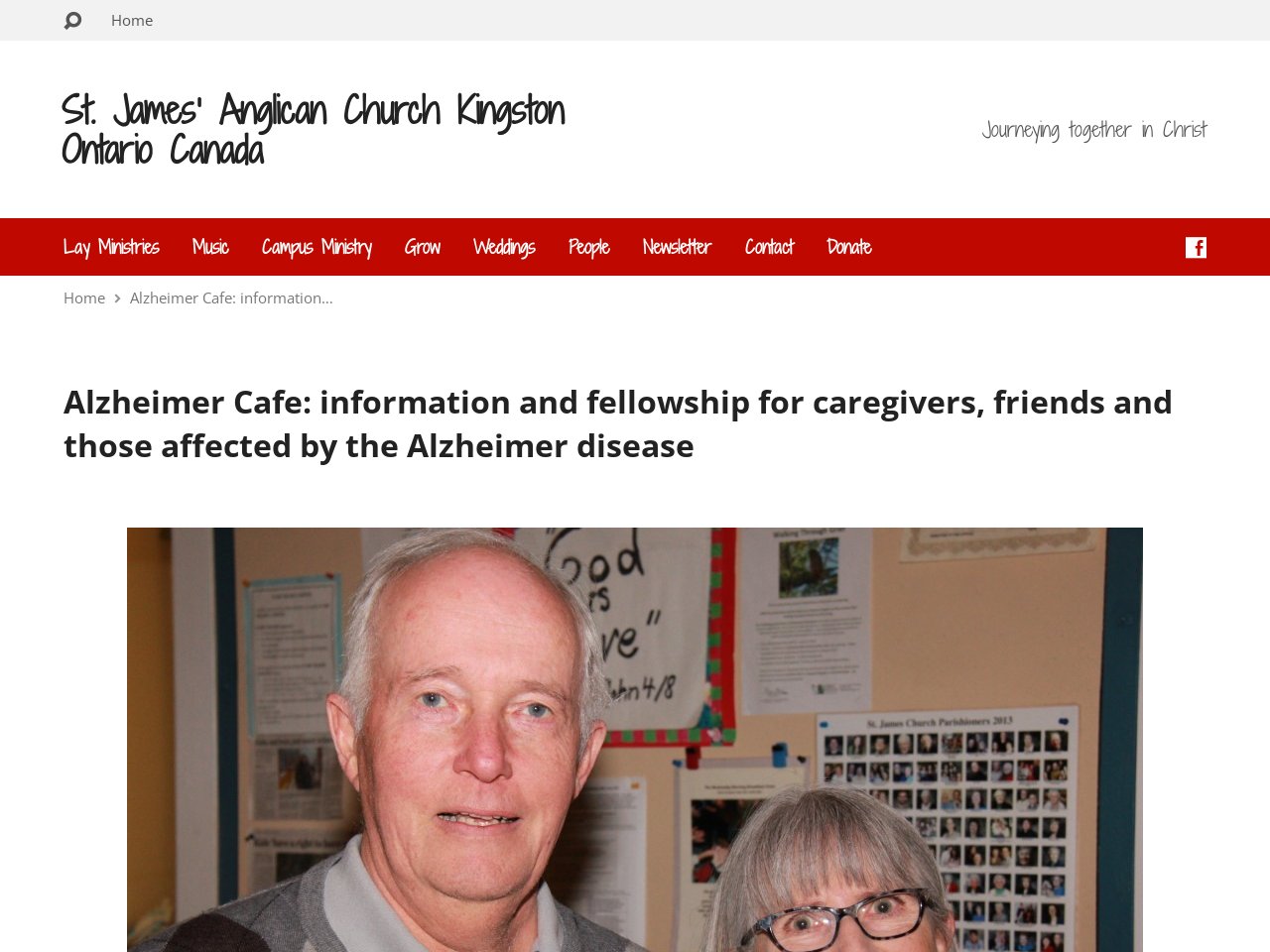Please find and generate the text of the main header of the webpage.

Alzheimer Cafe: information and fellowship for caregivers, friends and those affected by the Alzheimer disease